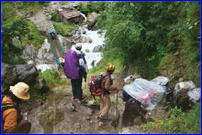Detail everything you observe in the image.

The image captures a dynamic scene of trekking in the lush, mountainous terrain of the Khumbu region, likely during a journey to Everest Base Camp. In the foreground, trekkers are seen navigating a rocky path, with some carrying large, well-wrapped bags, indicating they are part of a larger trekking expedition. One individual, dressed in vibrant outdoor gear, is making his way up the slope, while another is seen further down, maneuvering with a supportive load. 

The backdrop features a cascade of a river, glistening as it flows through the verdant landscape, surrounded by dense greenery typical of this environment. The presence of a suspension bridge in the distance suggests the challenging yet scenic routes trekkers must undertake in the region. This image encapsulates the spirit of adventure and the rich, rugged beauty that characterizes treks in this stunning part of Nepal.